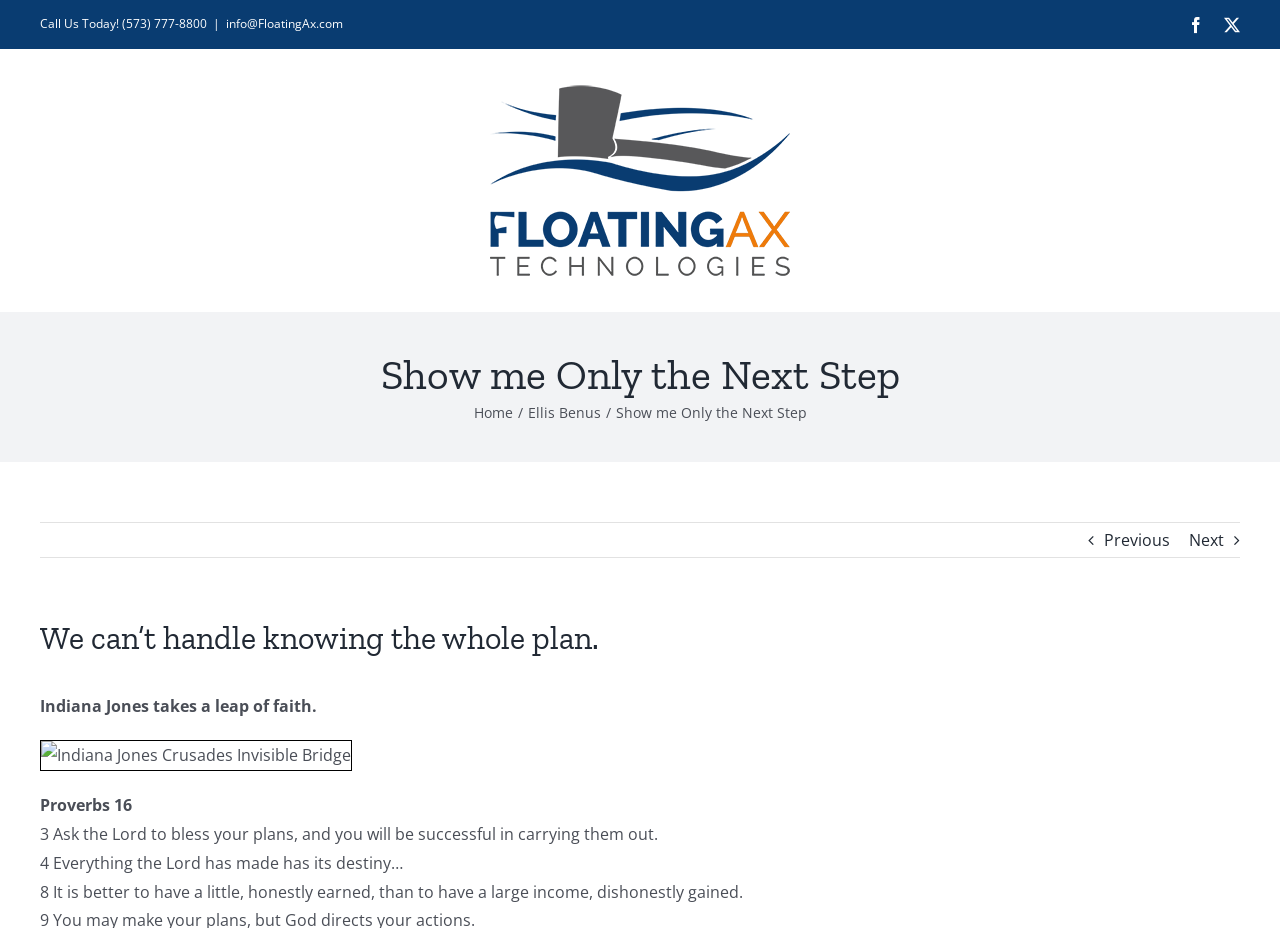Please respond to the question using a single word or phrase:
What is the image below the title section?

Indiana Jones Crusades Invisible Bridge